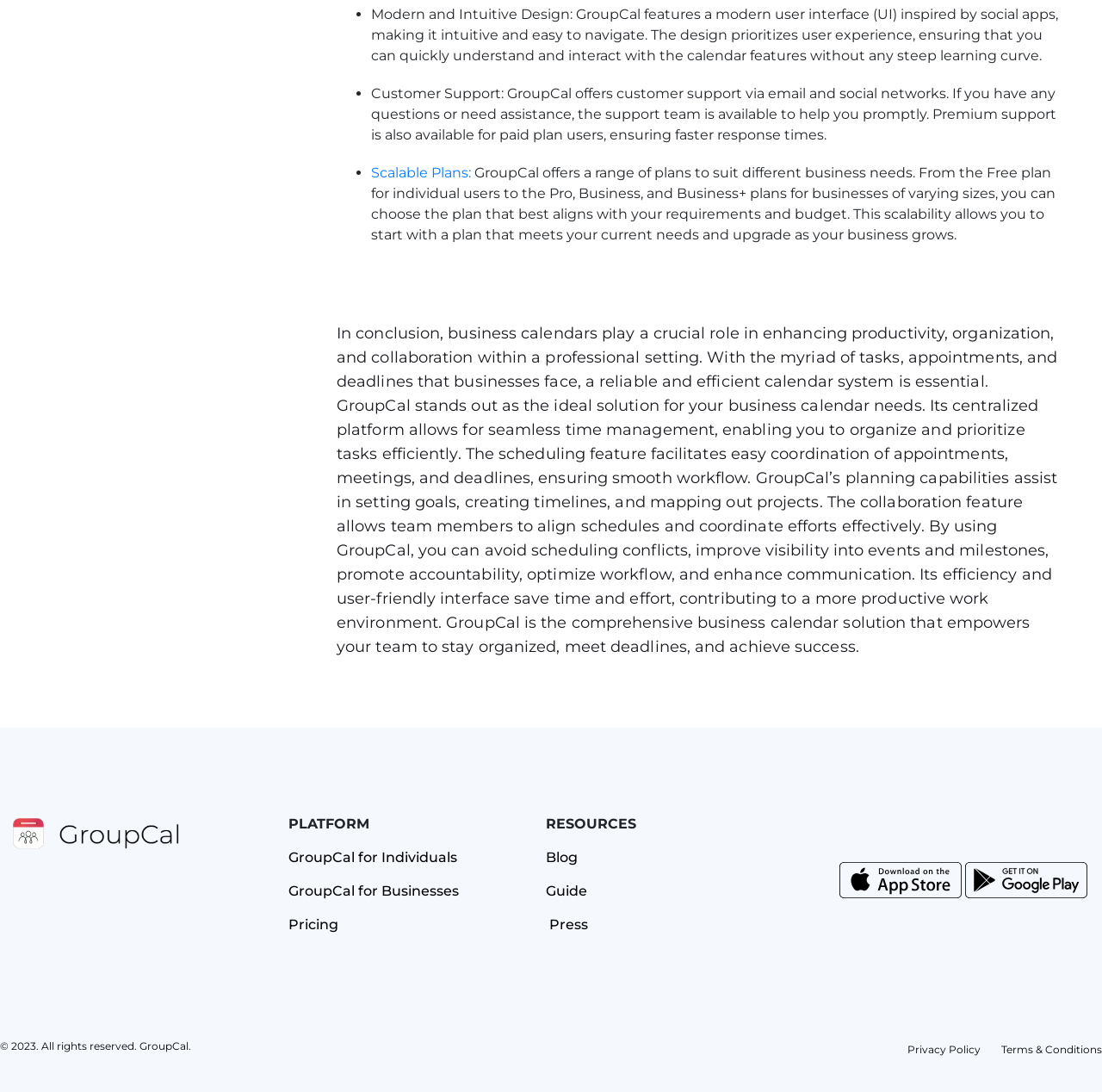Determine the bounding box coordinates for the area you should click to complete the following instruction: "Read the latest comments".

None